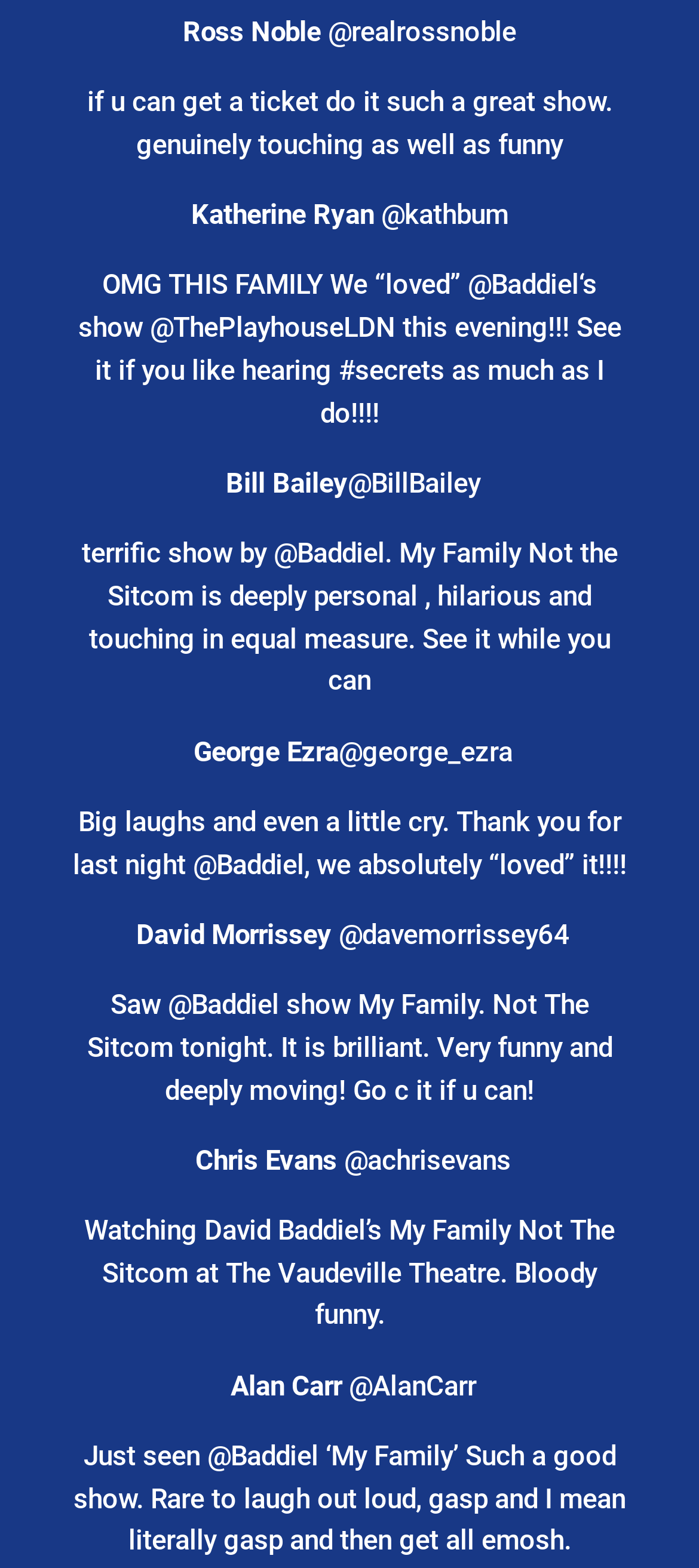Locate the UI element described by Alan Carr‏ @AlanCarr and provide its bounding box coordinates. Use the format (top-left x, top-left y, bottom-right x, bottom-right y) with all values as floating point numbers between 0 and 1.

[0.329, 0.874, 0.681, 0.894]